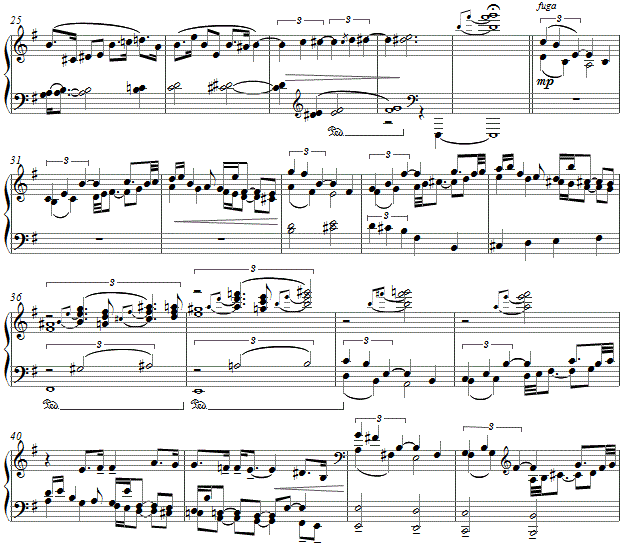What is the direction of the gesture at the beginning of the fugue?
Look at the screenshot and respond with one word or a short phrase.

Falling